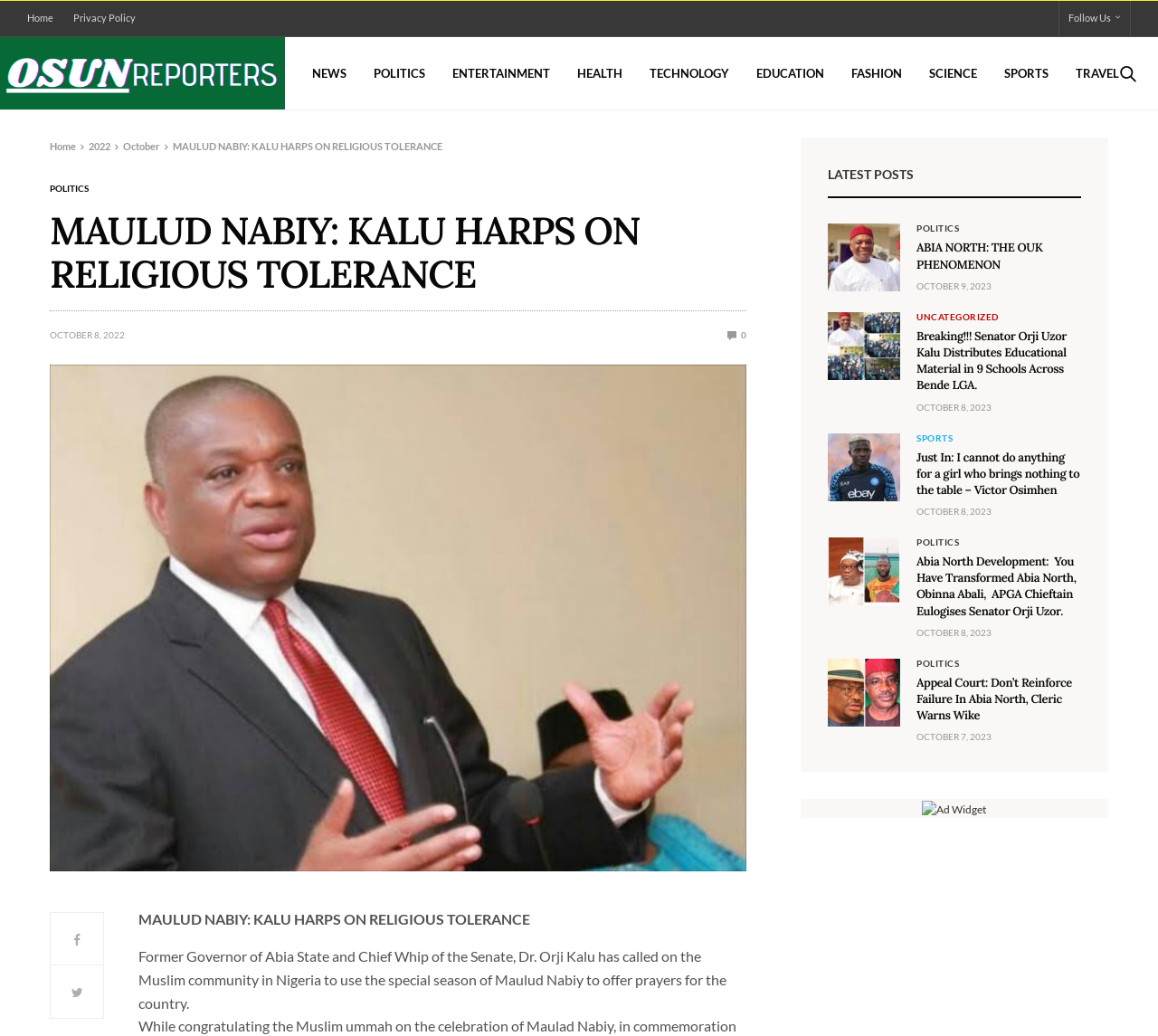Determine the bounding box coordinates of the clickable area required to perform the following instruction: "Search for something". The coordinates should be represented as four float numbers between 0 and 1: [left, top, right, bottom].

[0.684, 0.11, 0.92, 0.15]